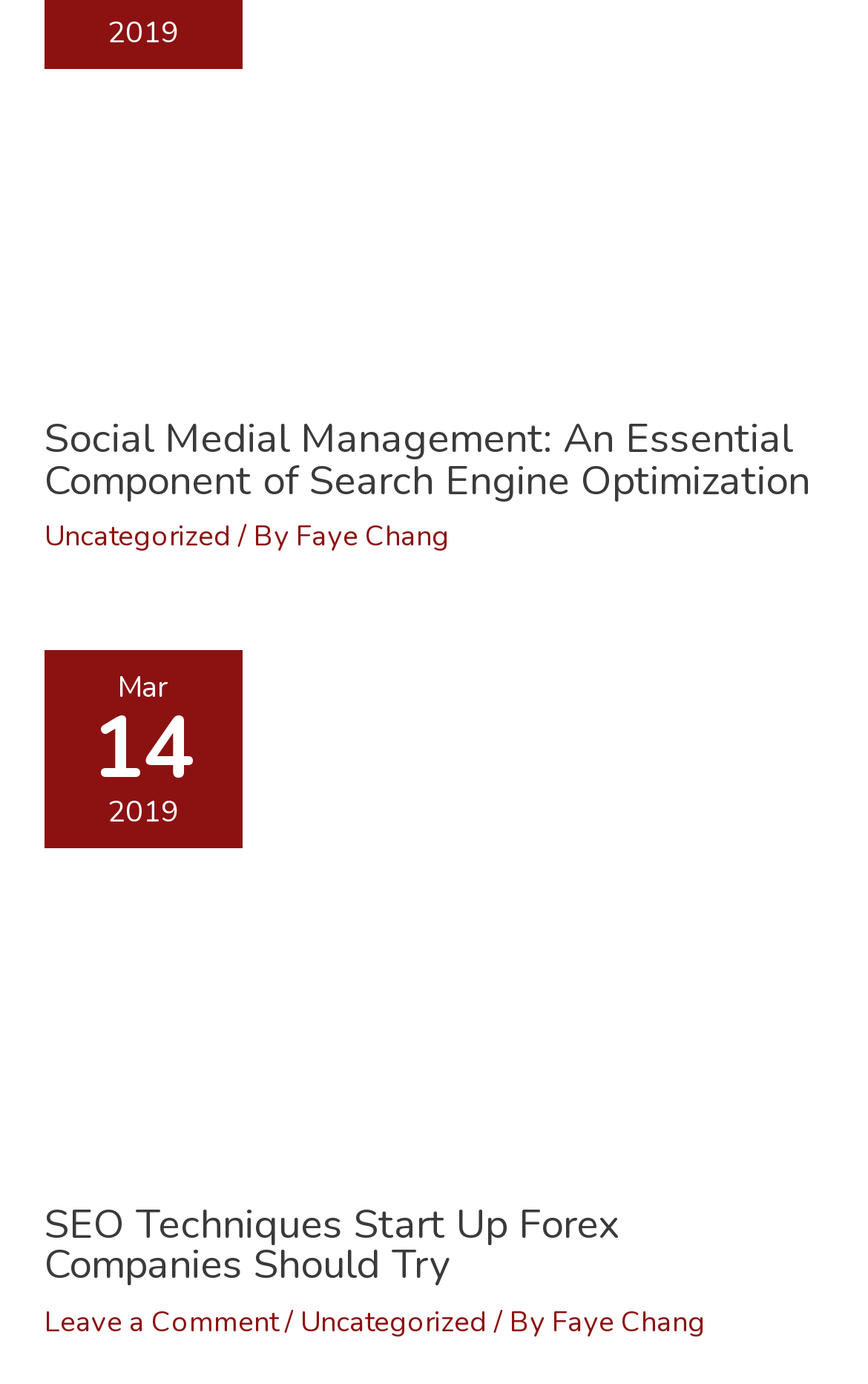Could you locate the bounding box coordinates for the section that should be clicked to accomplish this task: "Read more about Faye Chang".

[0.636, 0.941, 0.813, 0.97]